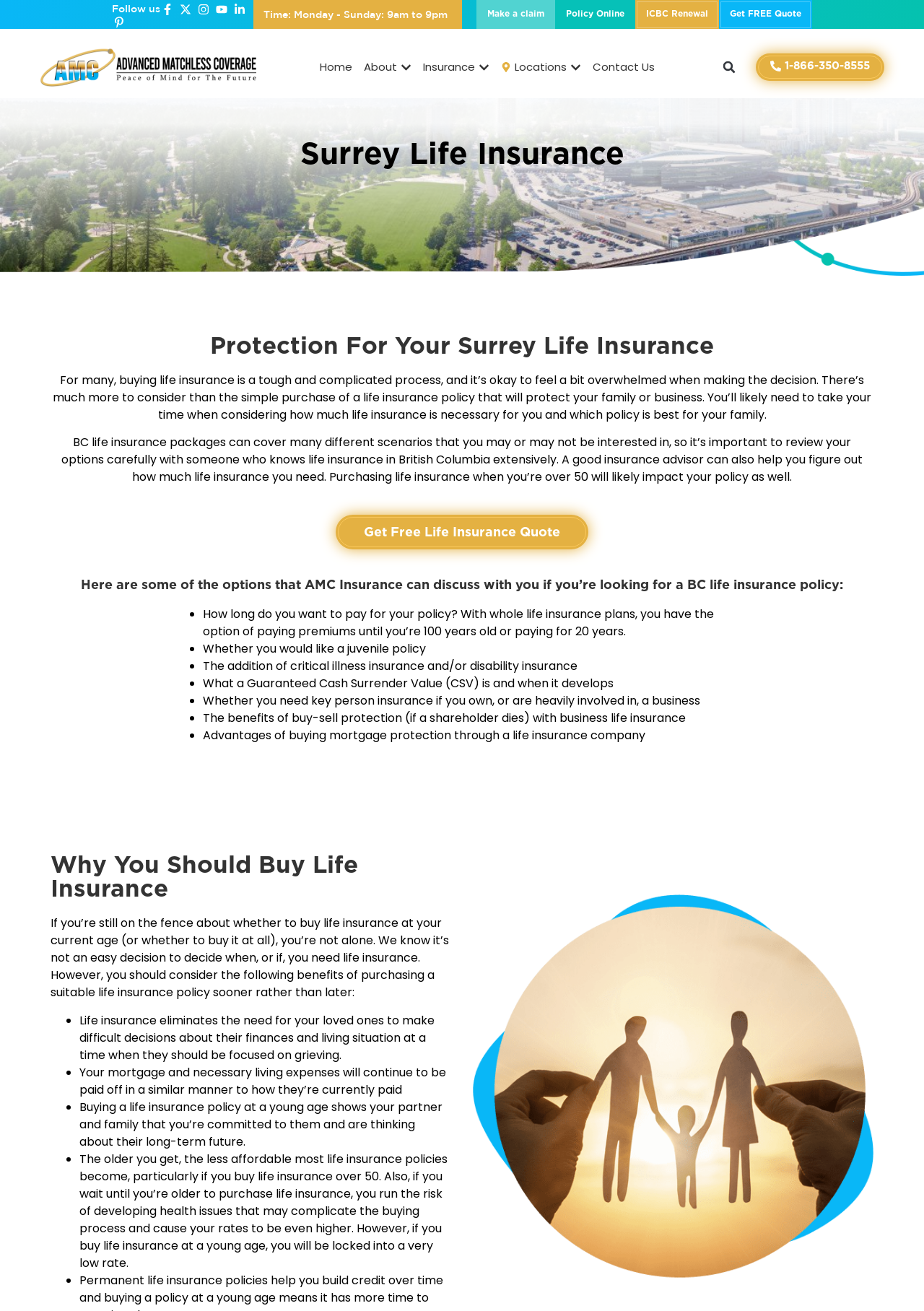Please find the bounding box coordinates of the element that you should click to achieve the following instruction: "Make a claim". The coordinates should be presented as four float numbers between 0 and 1: [left, top, right, bottom].

[0.527, 0.006, 0.589, 0.015]